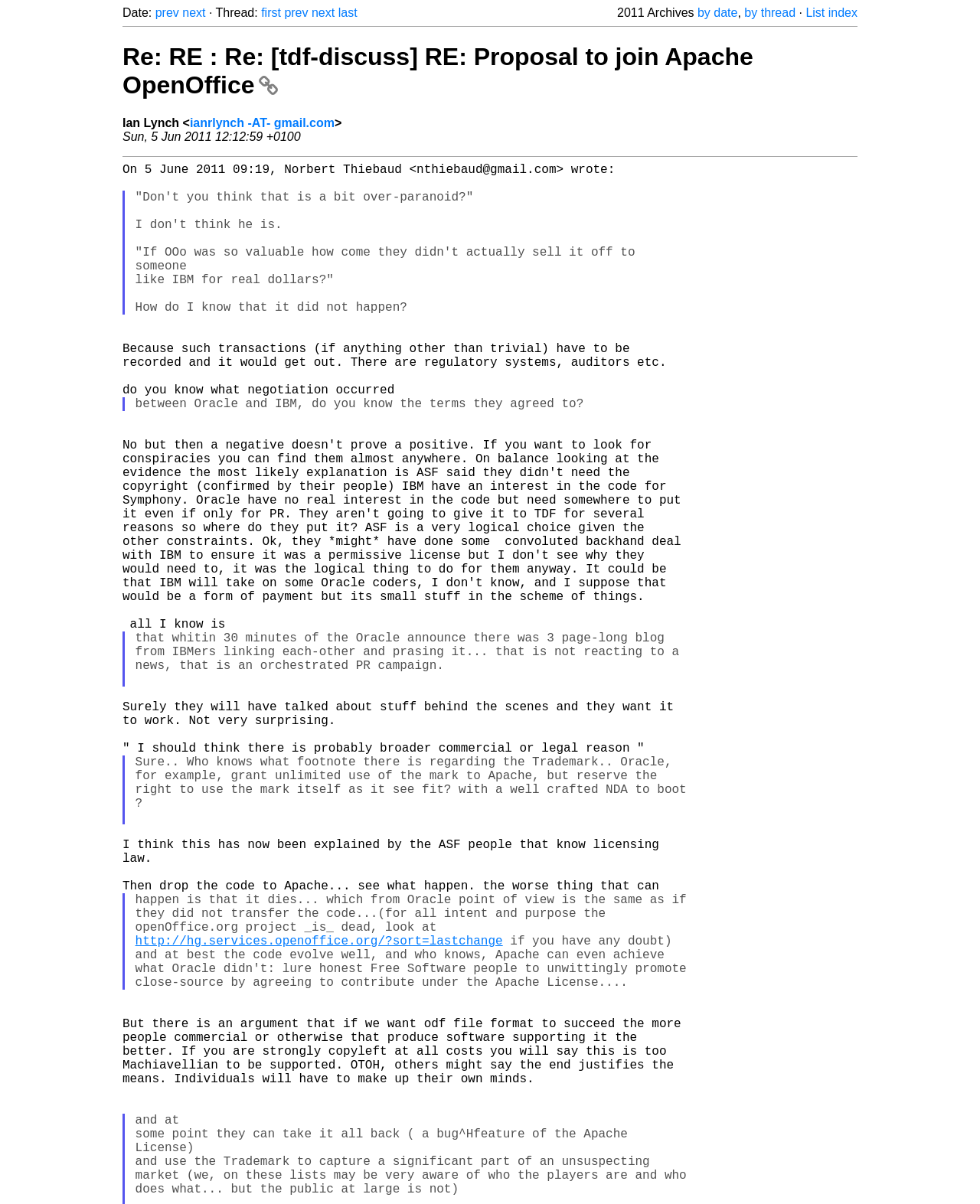Generate a comprehensive caption for the webpage you are viewing.

This webpage appears to be a mailing list archive, specifically a thread of discussion about a proposal to join Apache OpenOffice. The page has a title "Re: RE : Re: [tdf-discuss] RE: Proposal to join Apache OpenOffice – The Document Foundation Mailing List Archives" at the top.

Below the title, there are several links and text elements, including "Date:", "prev", "next", "Thread:", "first", "last", and "by date" and "by thread" options. These elements are positioned horizontally across the top of the page.

The main content of the page is a discussion thread, which includes several blocks of text, each with a quote from a previous message. These blocks are indented and have a vertical line on the left side, indicating that they are quotes. The text within these blocks discusses the proposal to join Apache OpenOffice and the potential implications of this move.

There are also several links and email addresses scattered throughout the text, which appear to be references to other messages or individuals involved in the discussion.

At the bottom of the page, there are more links, including "prev", "next", "first", and "last", which allow the user to navigate through the discussion thread. There is also a link to "List index" and a separator line that divides the page into sections.

Overall, the page appears to be a discussion forum or mailing list archive, with a focus on a specific topic related to Apache OpenOffice.